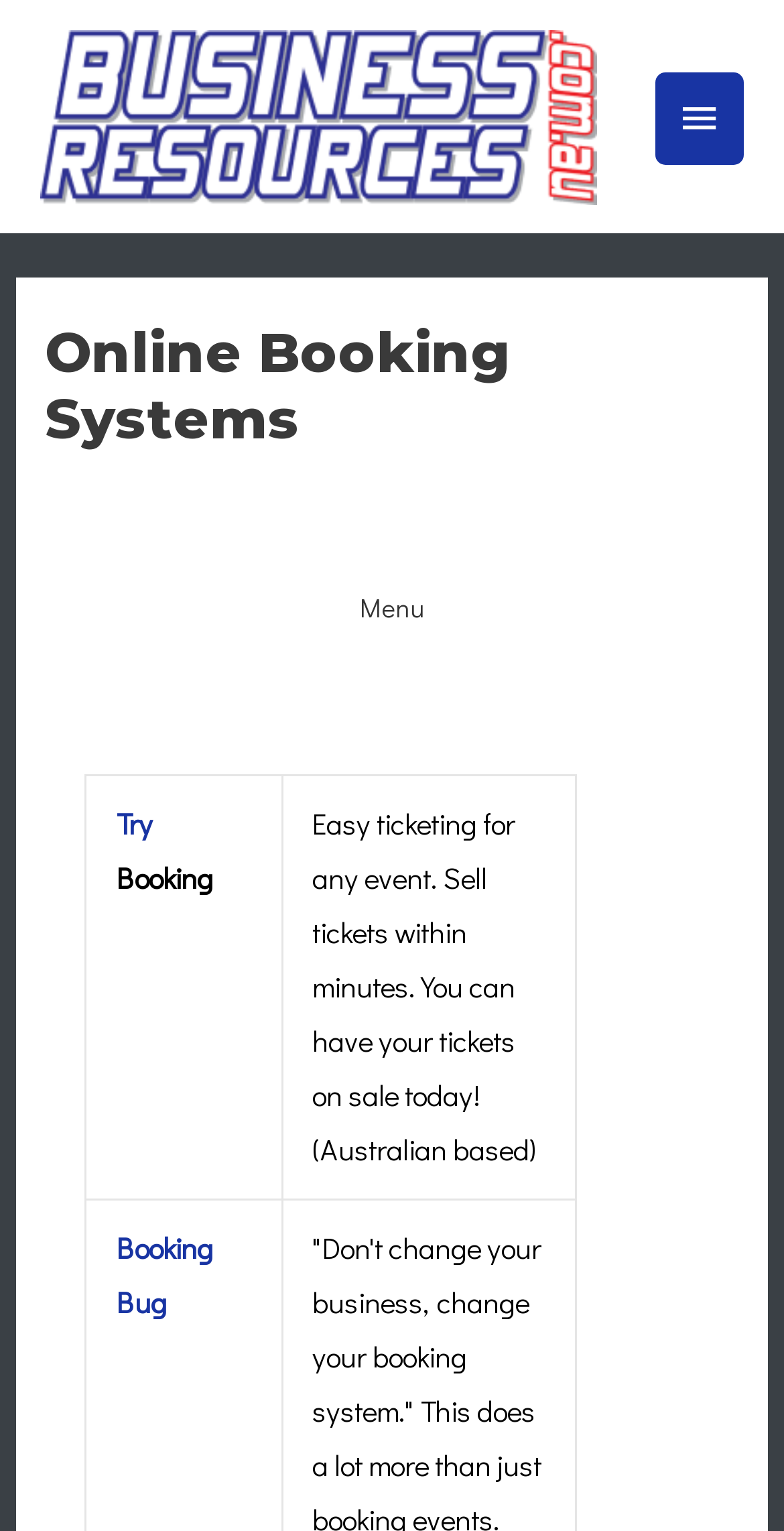Given the element description, predict the bounding box coordinates in the format (top-left x, top-left y, bottom-right x, bottom-right y), using floating point numbers between 0 and 1: alt="Business Resources Logo"

[0.051, 0.061, 0.761, 0.086]